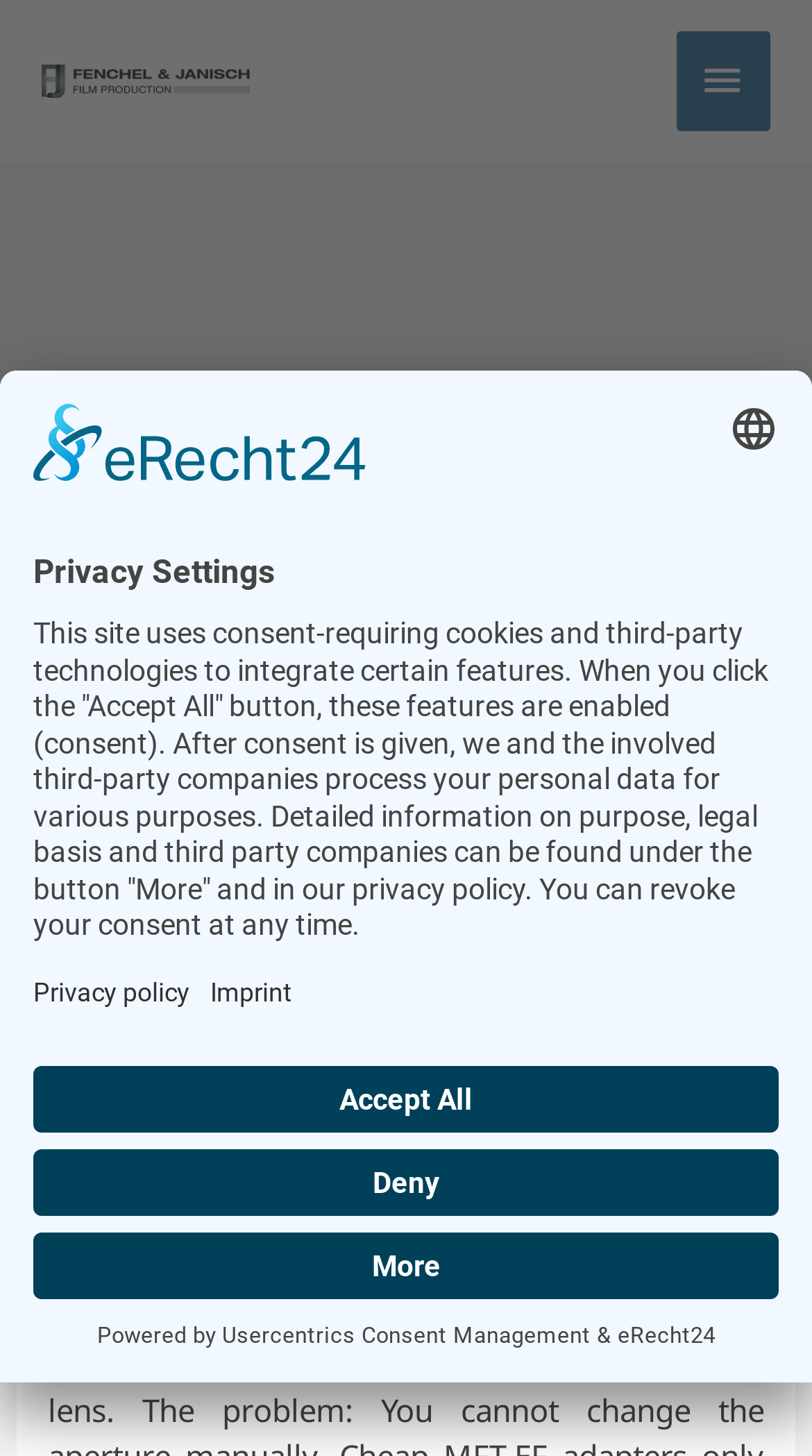Give a comprehensive overview of the webpage, including key elements.

The webpage appears to be a blog or article page from Fenchel & Janisch Film Production, with a focus on filmmaking and camera equipment. At the top left, there is a logo and a link to the production company's main page. Next to it, there is a main menu button that expands to reveal a header section with a title "Aputure DEC Wireless follow focus for Sony & Blackmagic cameras" and a breadcrumb navigation with links to "Filmmaking" and "FenchelJanisch".

Below the header section, there is a block of text that discusses the Blackmagic Pocket Cinema Camera and its compatibility with Canon EF lenses. The text is divided into several paragraphs, with links to relevant terms such as "Canon DSLRs" and "Pocket Camera (BMPCC)".

On the top right, there is a button to open privacy settings, which triggers a modal dialog box with a title "Privacy Settings". The dialog box contains a logo, a heading, and a block of text that explains the site's use of cookies and third-party technologies. There are also several buttons, including "Select language", "More Information", "Deny", and "Accept All", as well as links to "Open Privacy policy" and "Open Imprint".

At the bottom of the page, there is a footer section with a "Powered by" statement and links to "Usercentrics Consent Management" and "eRecht24".